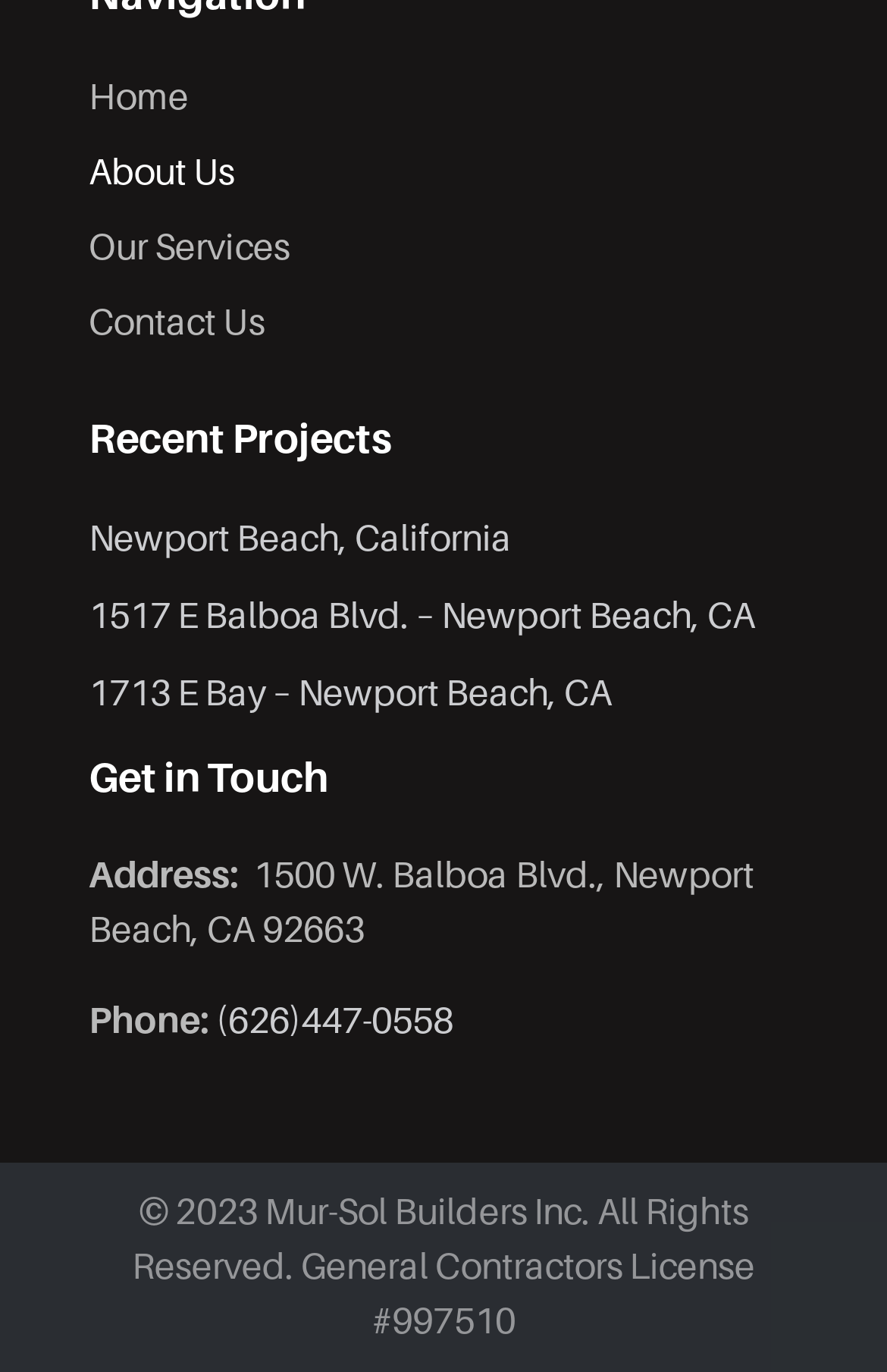What is the phone number?
Please provide a detailed and comprehensive answer to the question.

I found the phone number by looking at the link element with the text '(626)447-0558'. This element is located below the 'Phone:' static text element.